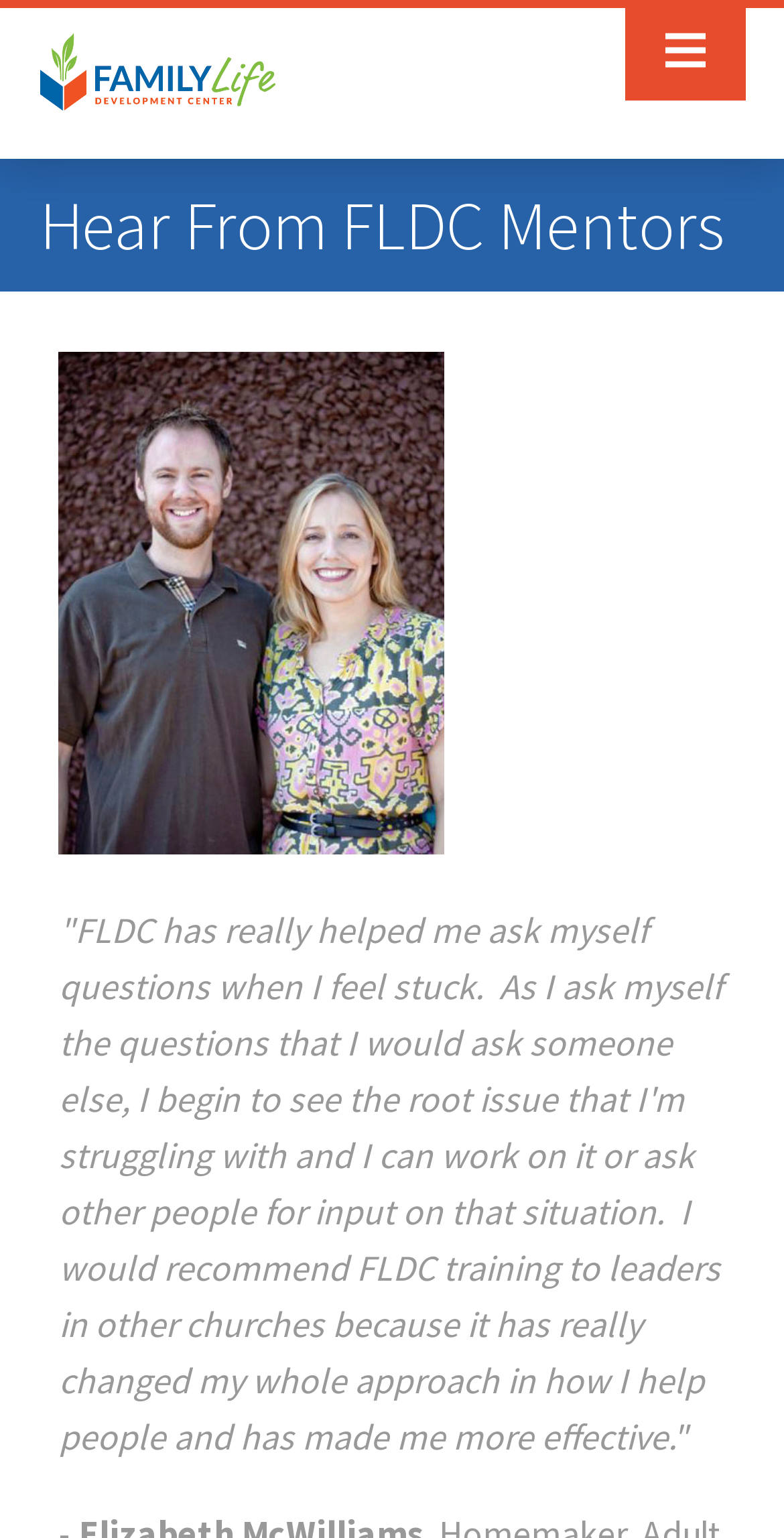Please reply to the following question using a single word or phrase: 
What is the first link on the webpage?

Member Login